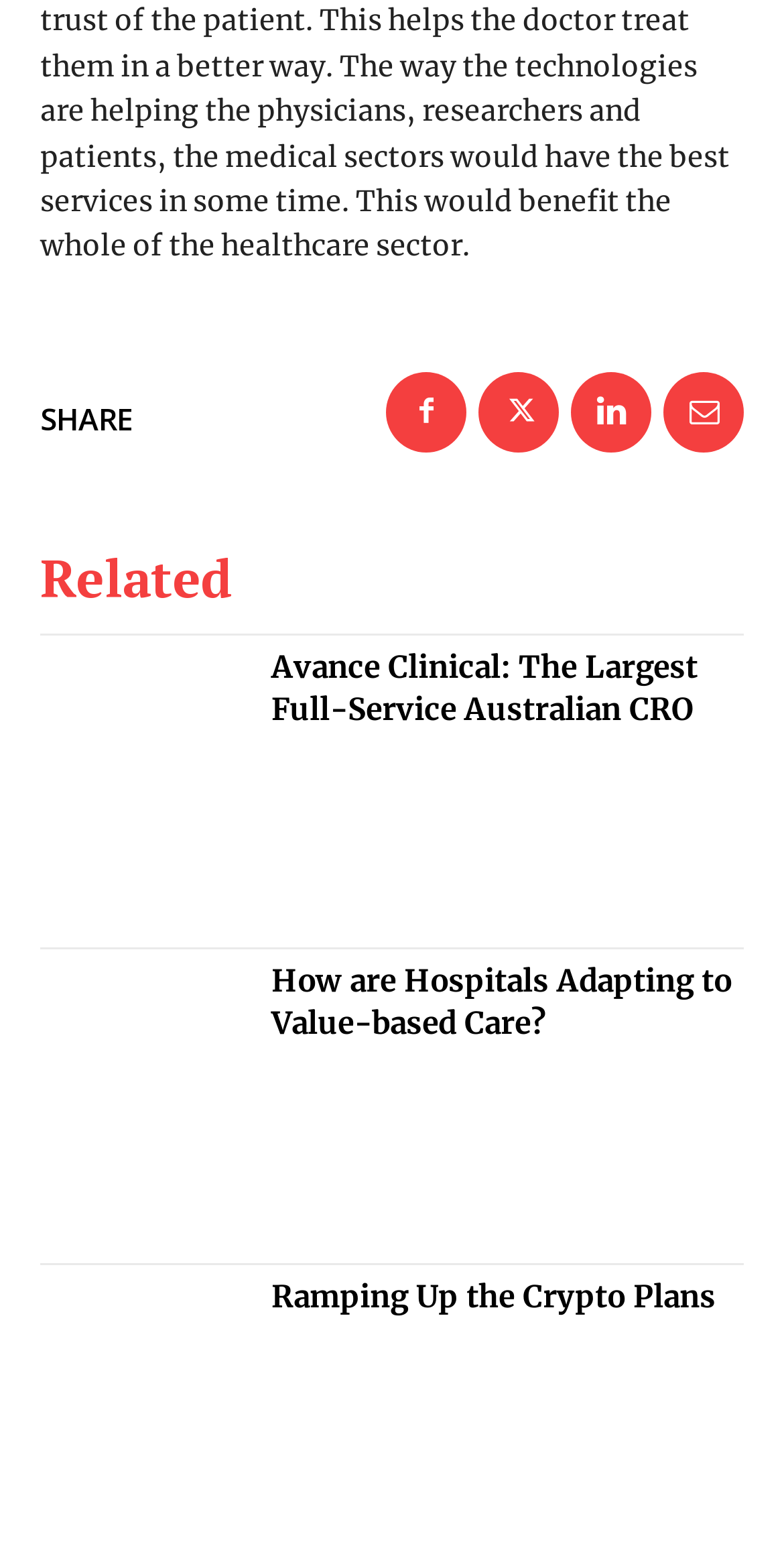Find the bounding box of the element with the following description: "Right of withdrawal". The coordinates must be four float numbers between 0 and 1, formatted as [left, top, right, bottom].

None